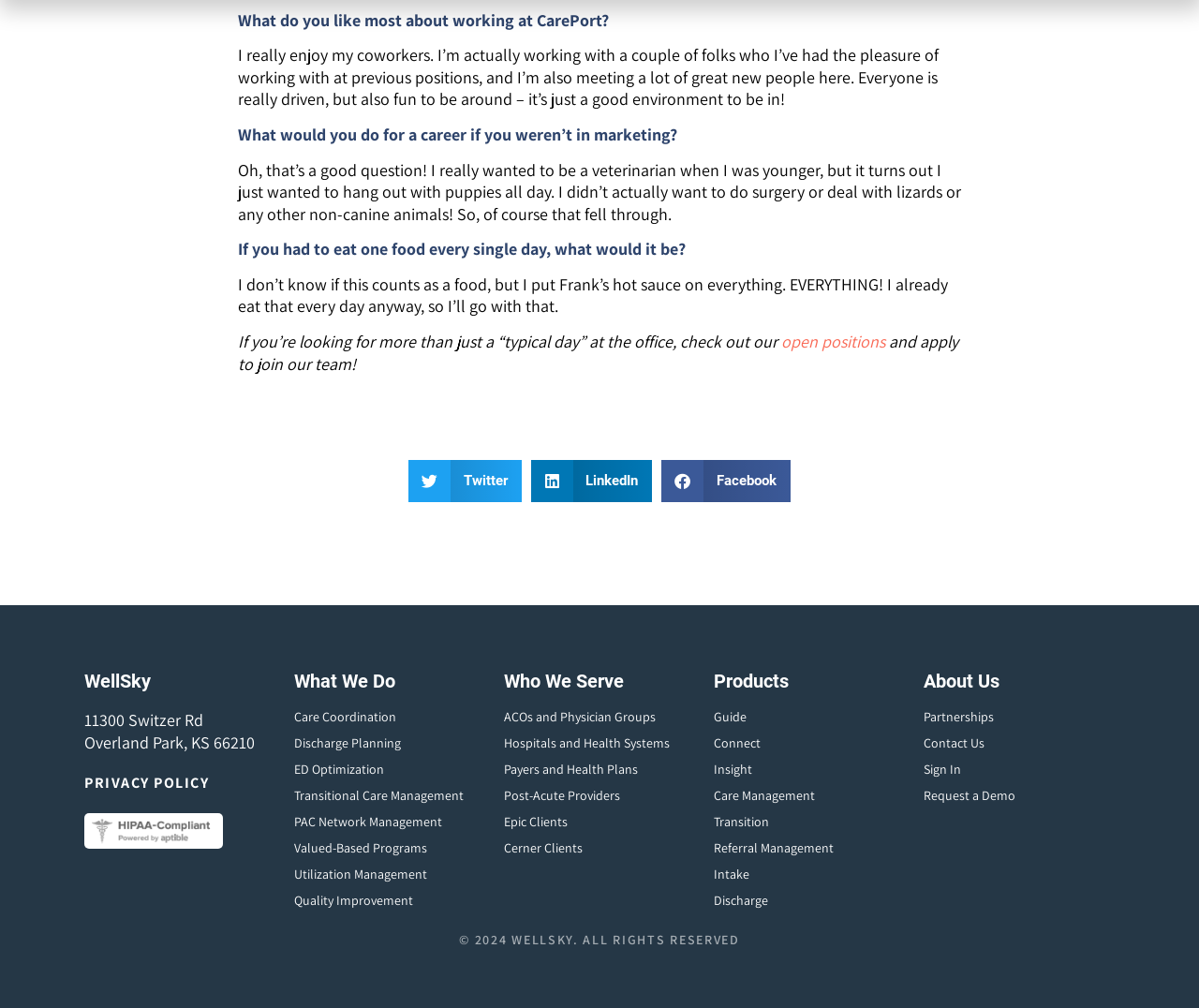Please identify the bounding box coordinates of the clickable area that will fulfill the following instruction: "Contact Us". The coordinates should be in the format of four float numbers between 0 and 1, i.e., [left, top, right, bottom].

[0.77, 0.729, 0.821, 0.746]